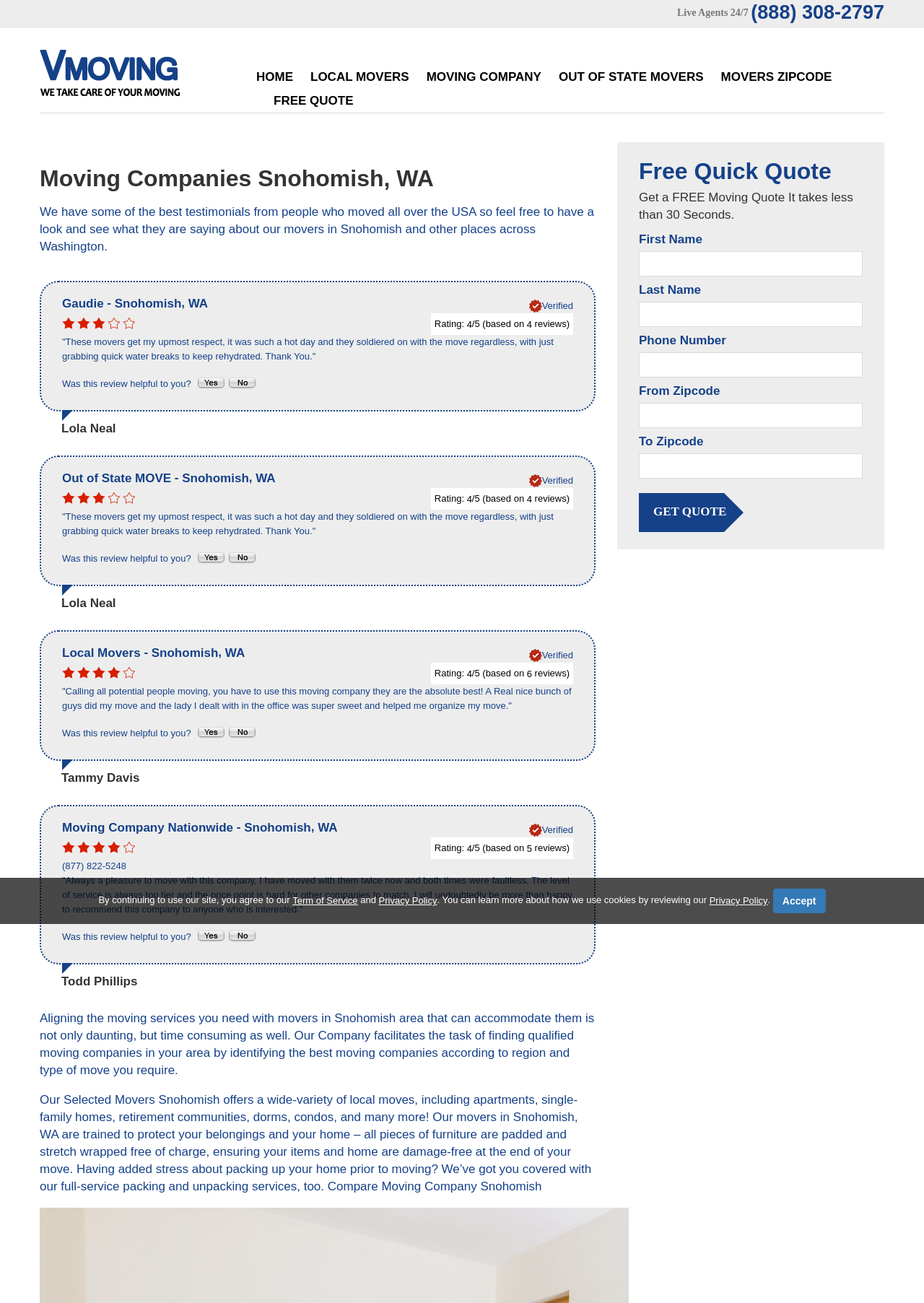Identify the bounding box for the UI element described as: "alt="Poliedil Logo"". The coordinates should be four float numbers between 0 and 1, i.e., [left, top, right, bottom].

None